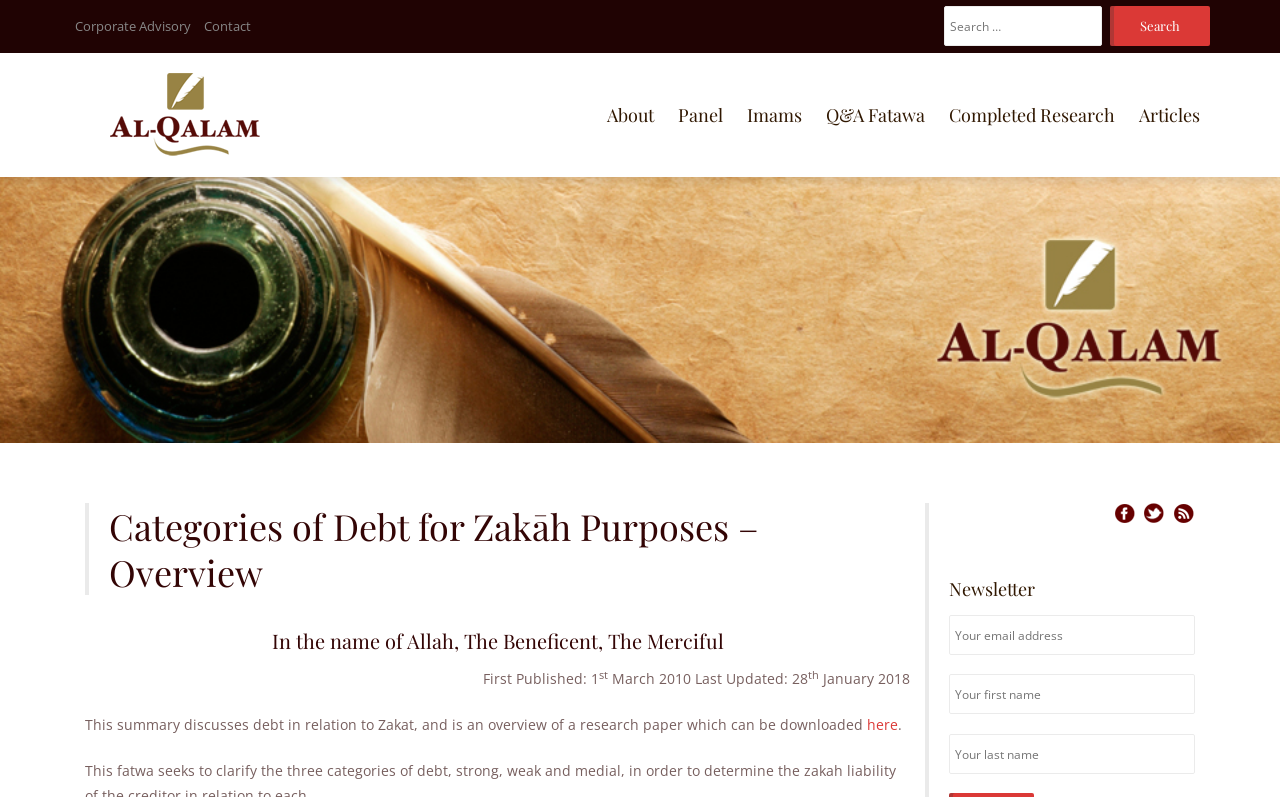Please specify the bounding box coordinates for the clickable region that will help you carry out the instruction: "Click the 'Care pathway analysis to identify the value proposition' link".

None